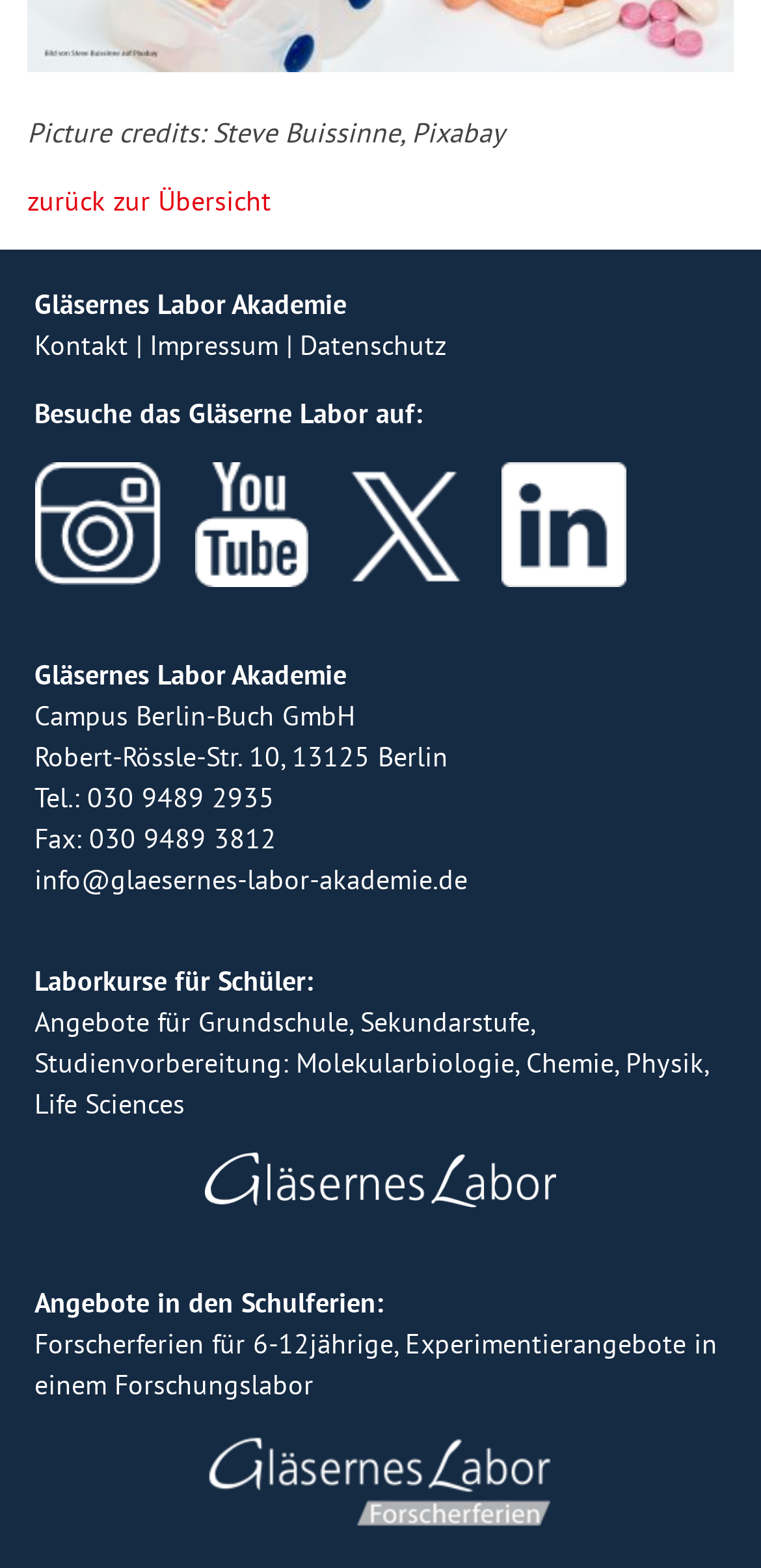How many social media platforms are linked?
Using the image, answer in one word or phrase.

4